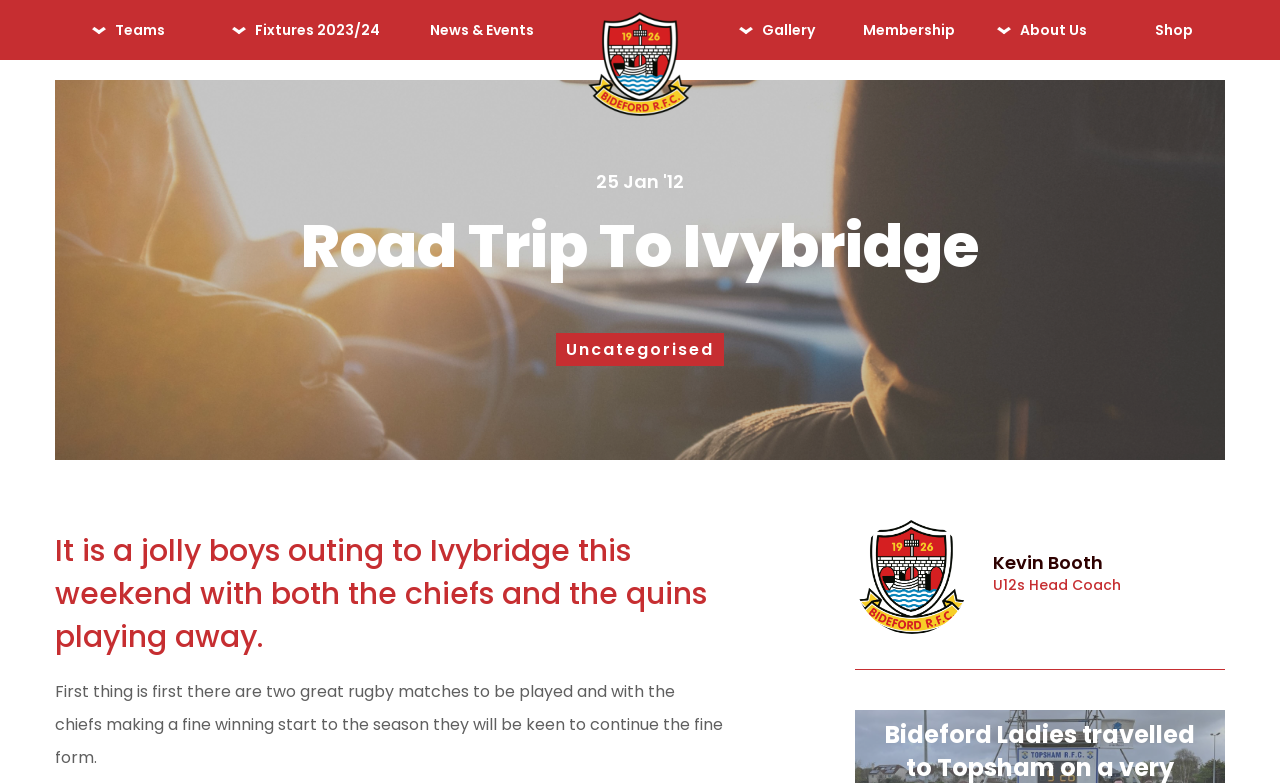Locate the bounding box coordinates of the element that should be clicked to fulfill the instruction: "View 'Fixtures 2023/24'".

[0.169, 0.076, 0.31, 0.126]